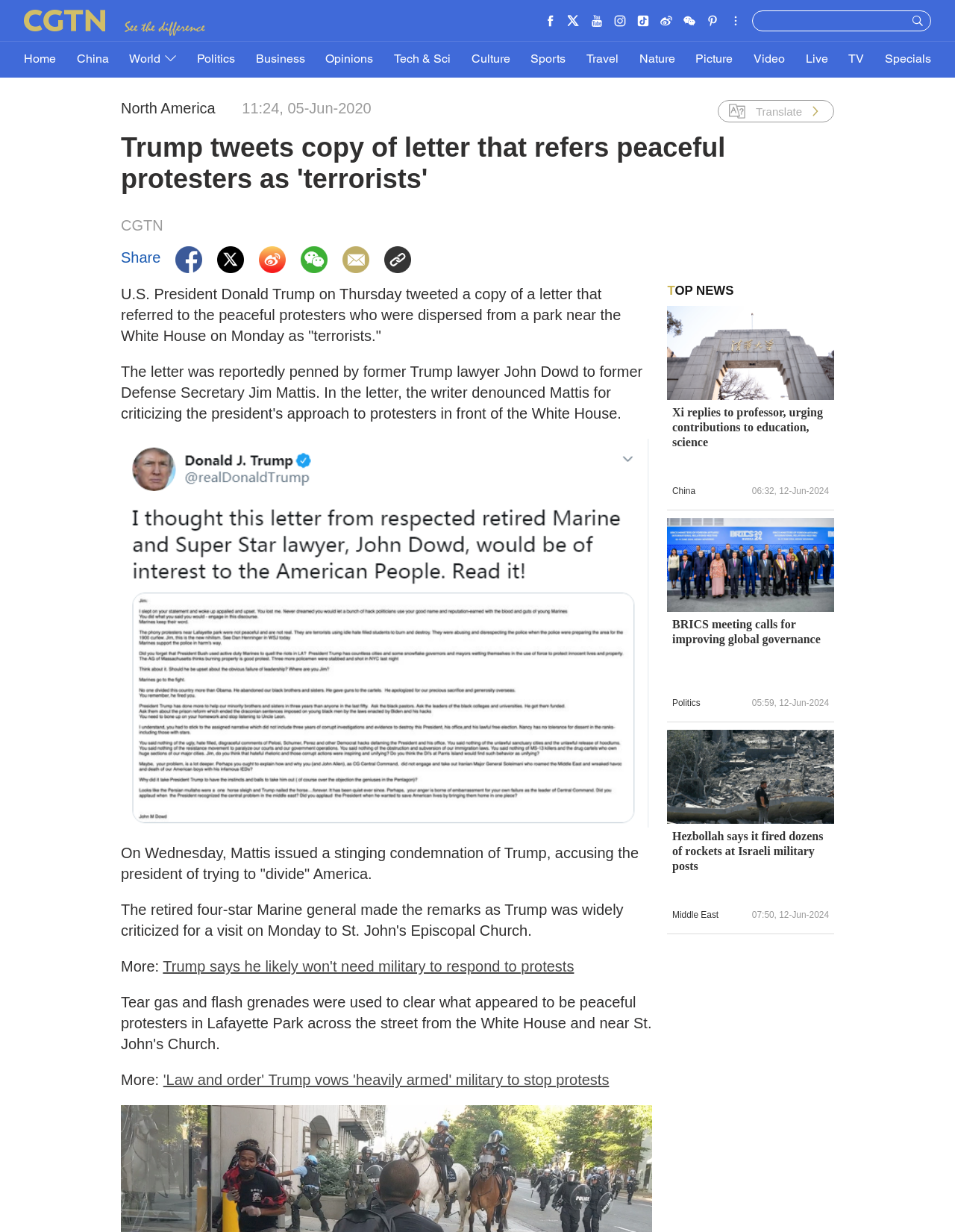Locate the UI element that matches the description parent_node: Share in the webpage screenshot. Return the bounding box coordinates in the format (top-left x, top-left y, bottom-right x, bottom-right y), with values ranging from 0 to 1.

[0.315, 0.2, 0.343, 0.222]